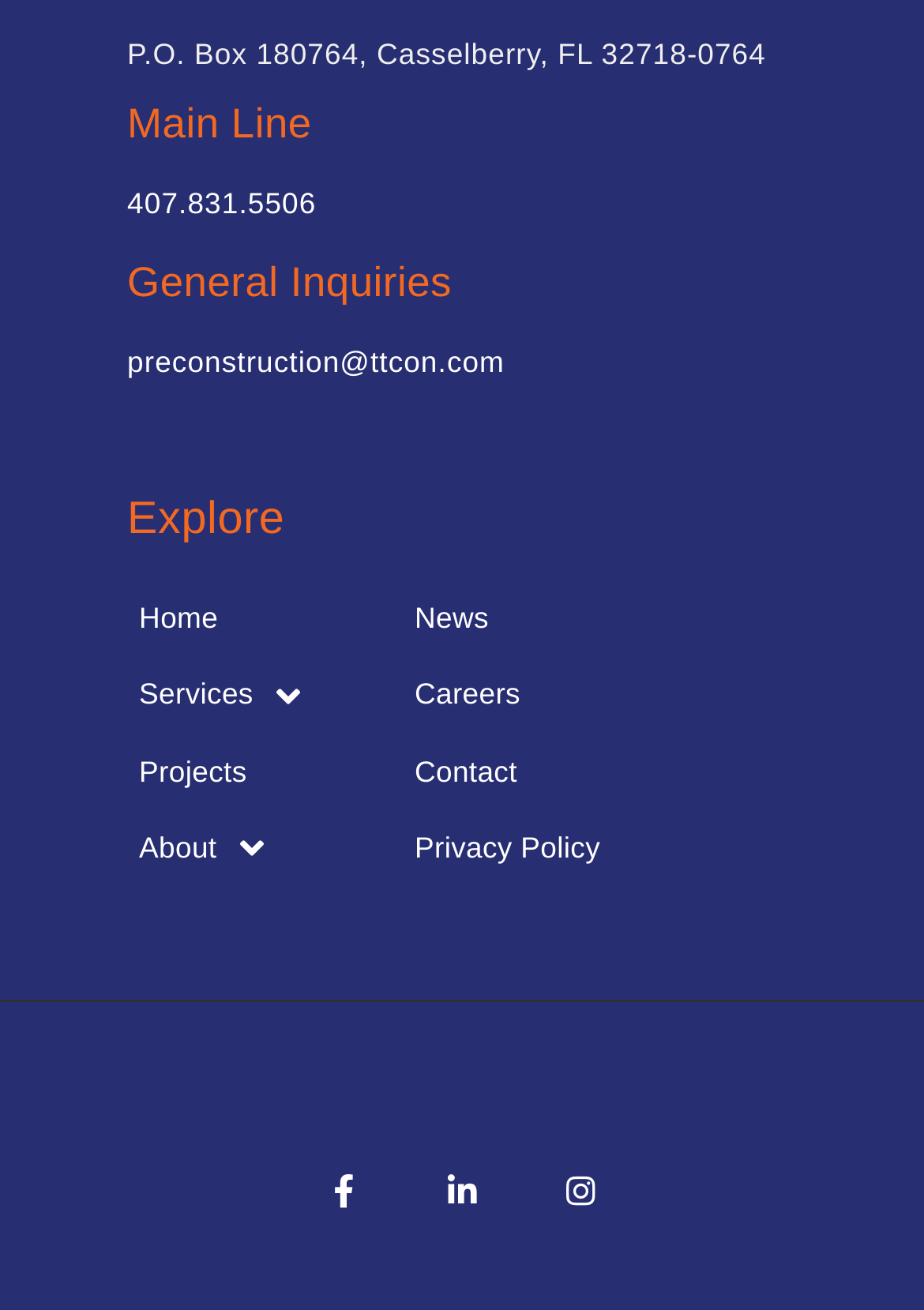What are the main sections of the website?
Provide an in-depth and detailed answer to the question.

I found the main sections by looking at the link elements that are arranged vertically on the page, which suggest that they are the main navigation menu items.